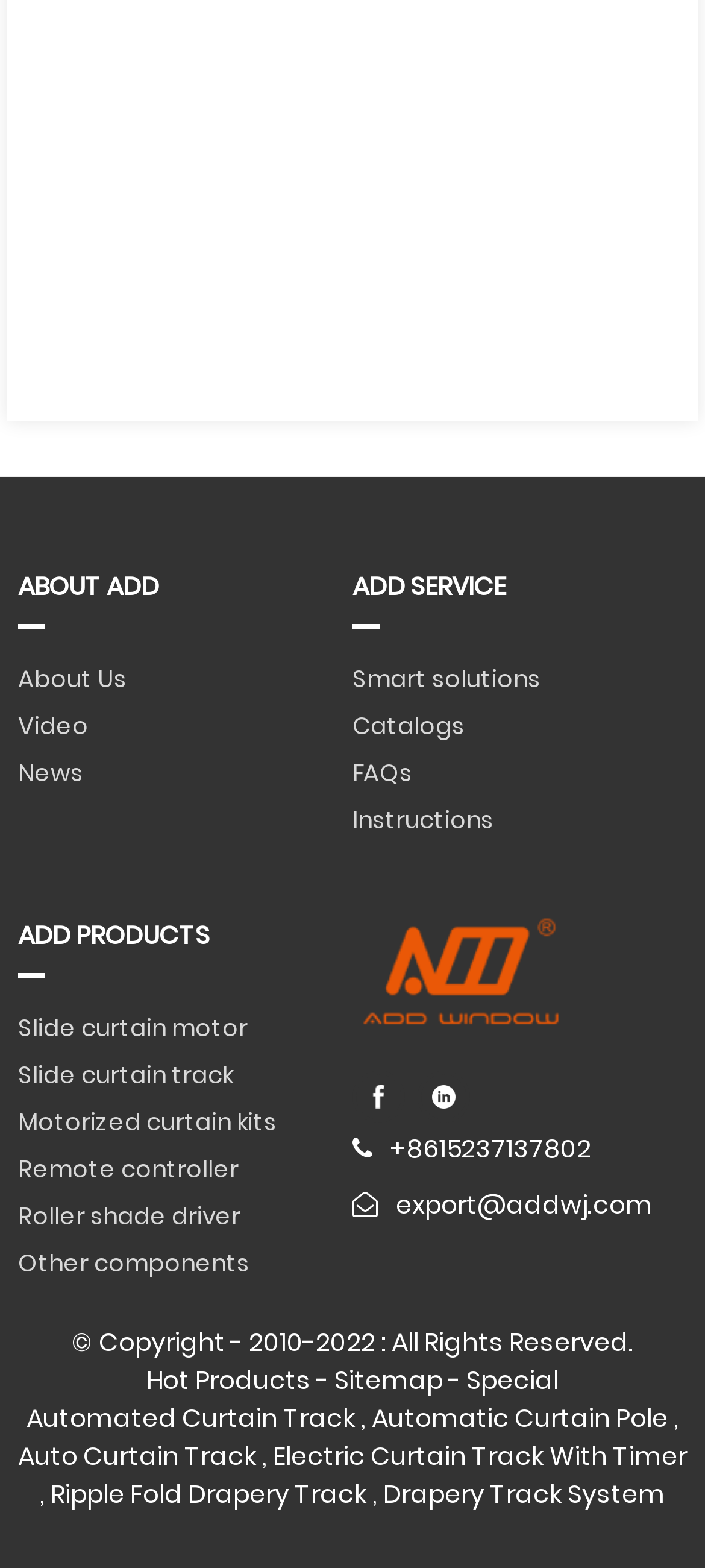Bounding box coordinates are to be given in the format (top-left x, top-left y, bottom-right x, bottom-right y). All values must be floating point numbers between 0 and 1. Provide the bounding box coordinate for the UI element described as: Ripple Fold Drapery Track

[0.072, 0.941, 0.521, 0.966]